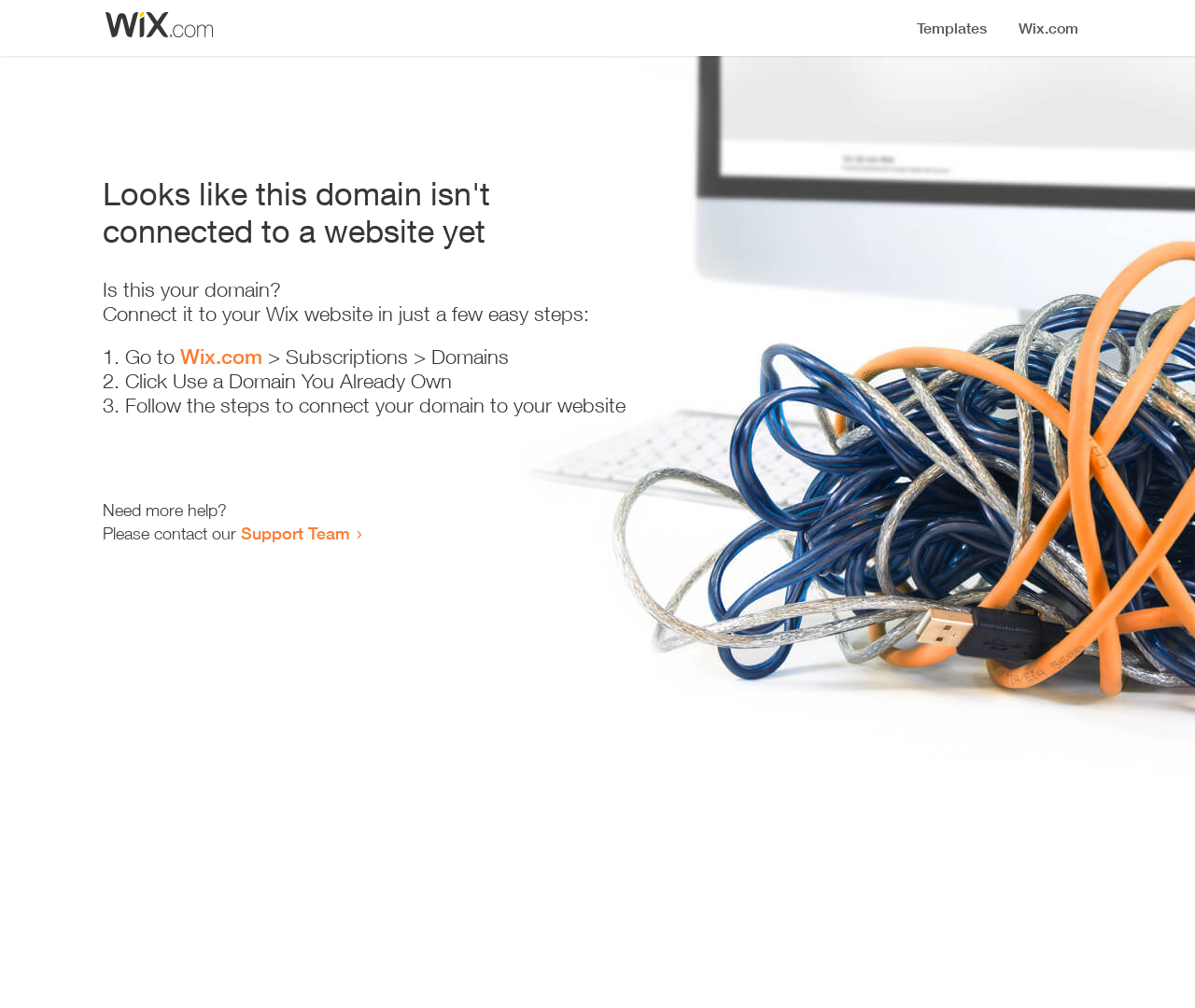Locate the primary heading on the webpage and return its text.

Looks like this domain isn't
connected to a website yet